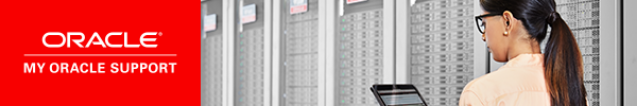Illustrate the image with a detailed caption.

The image features a professional working in a data center environment, engaged in using a laptop to access information. The backdrop consists of rows of server racks, indicative of a high-tech infrastructure. Prominently displayed on the left side is the Oracle logo, along with the text "MY ORACLE SUPPORT," emphasizing the services provided to users for technical assistance and resources. This visual encapsulates Oracle's commitment to supporting its customers with robust technological solutions and an accessible support community.